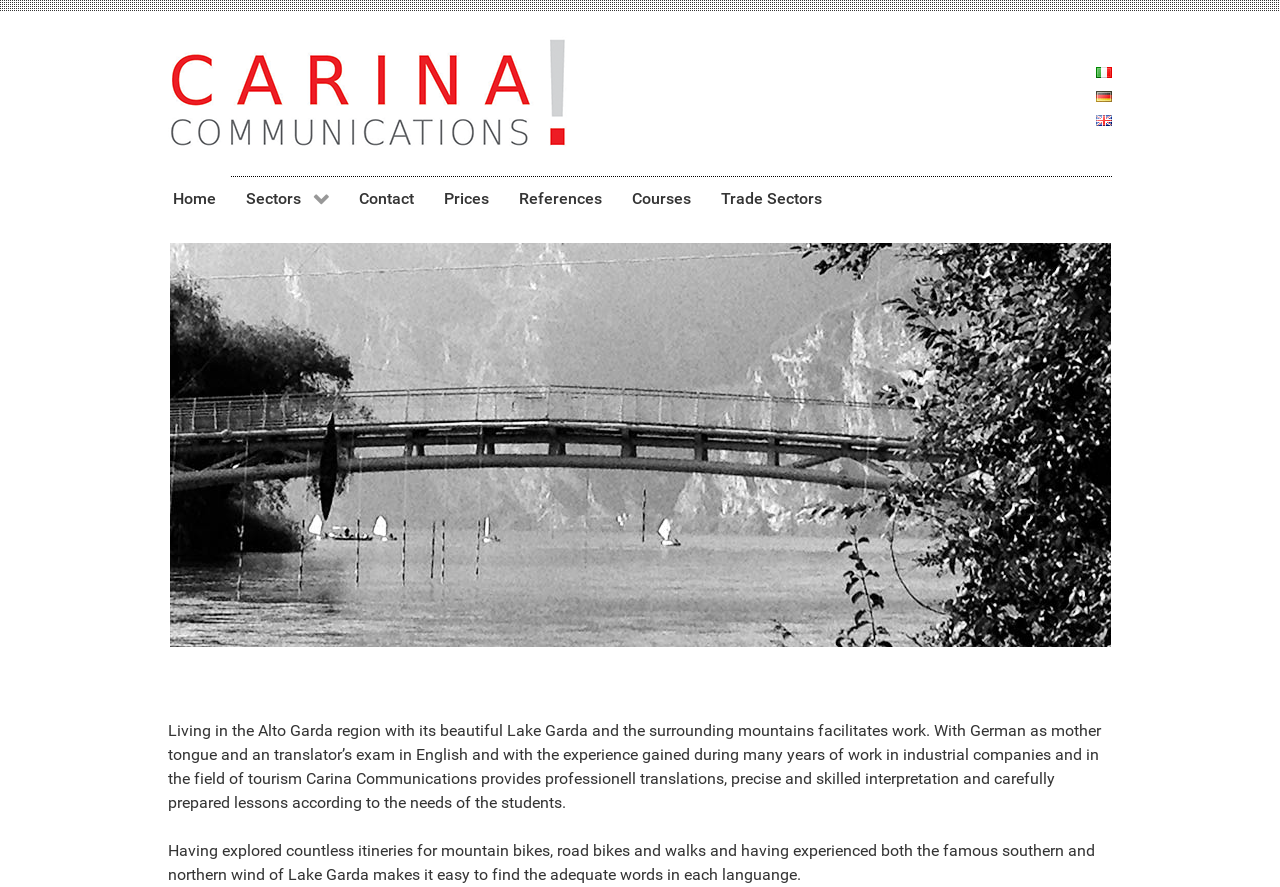Please answer the following query using a single word or phrase: 
What is the type of bikes mentioned in the text?

Mountain bikes and road bikes